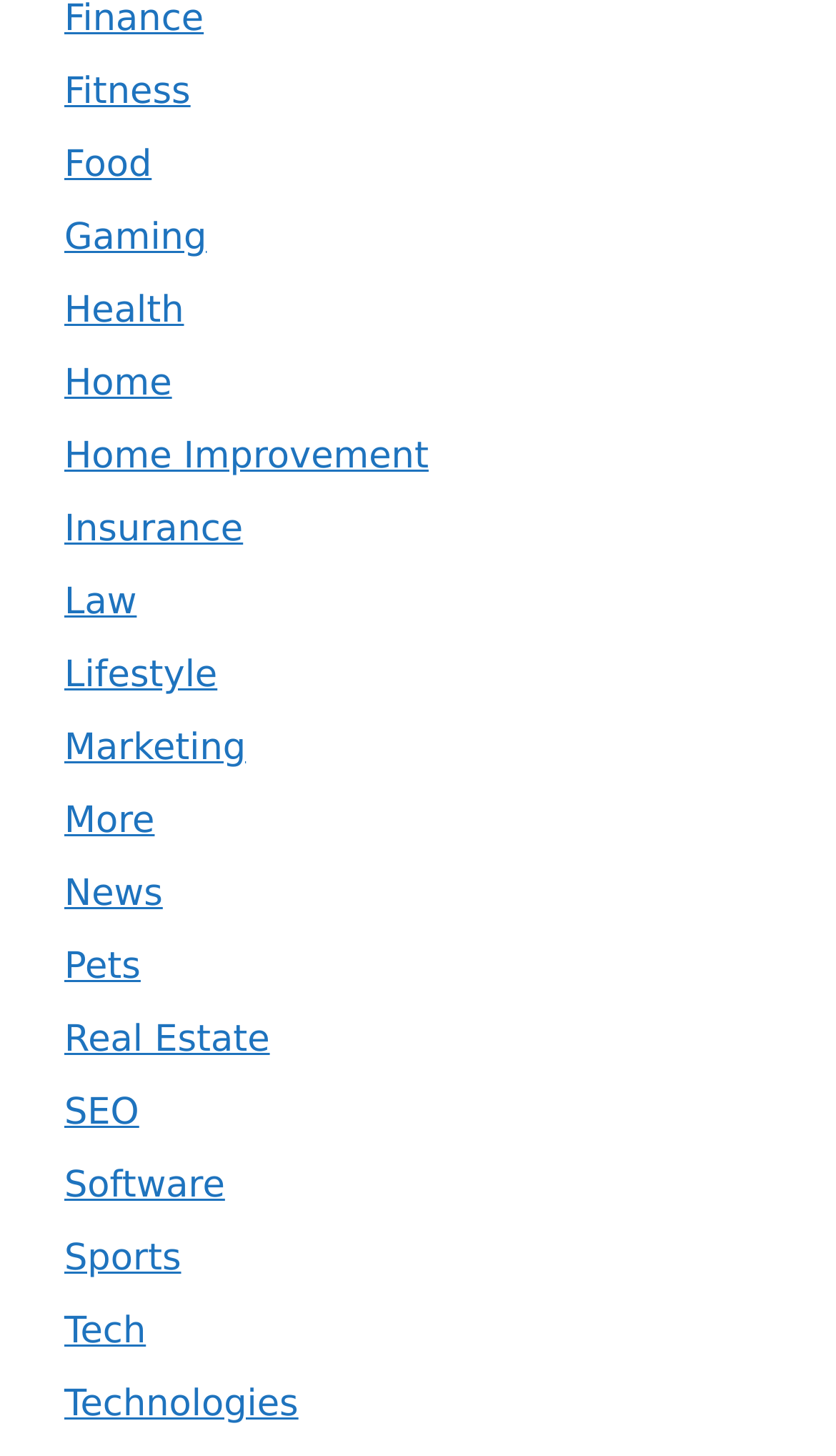Answer the question below with a single word or a brief phrase: 
Is there a category for news?

Yes